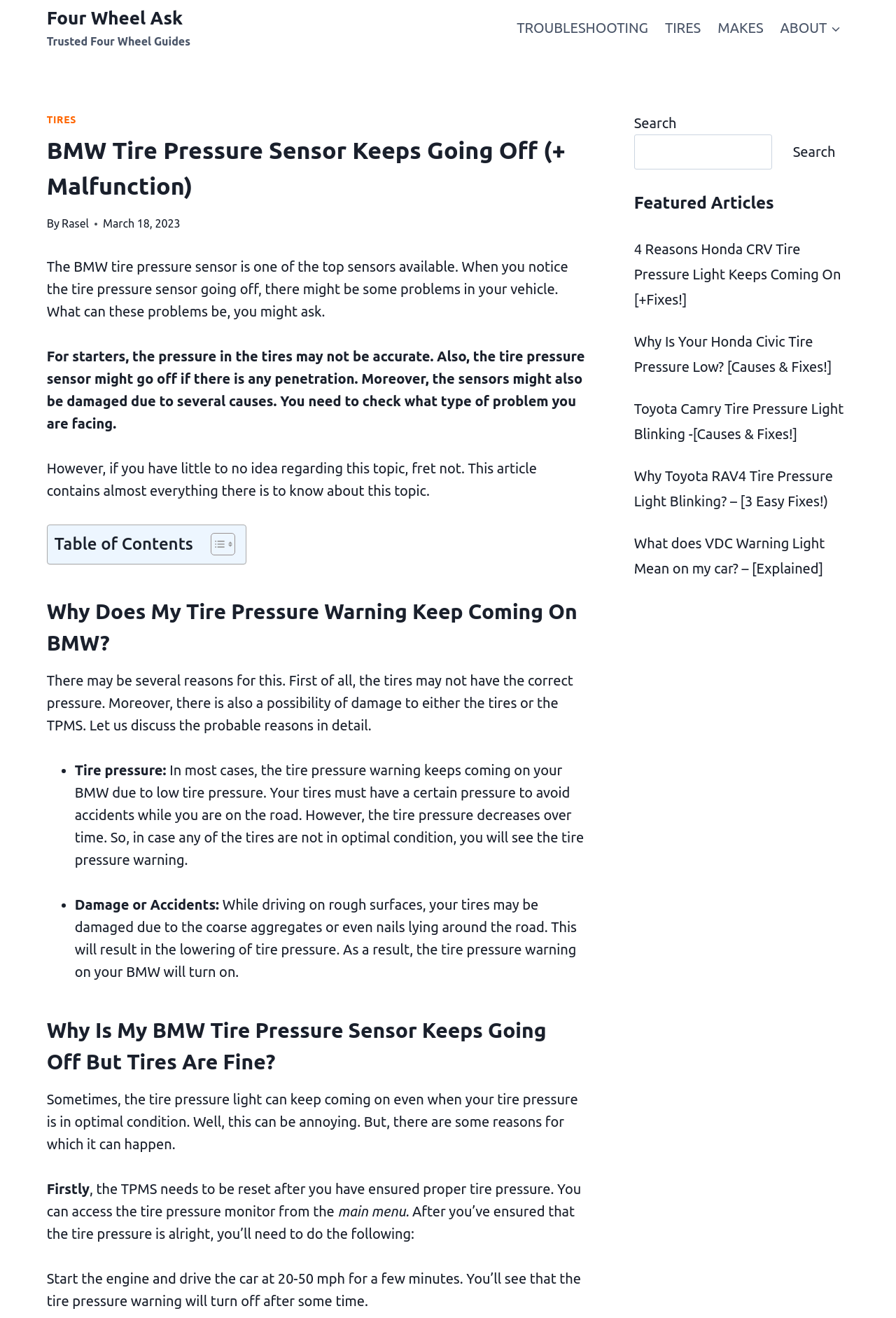Use a single word or phrase to answer the question: Why does the tire pressure warning keep coming on BMW?

Several reasons